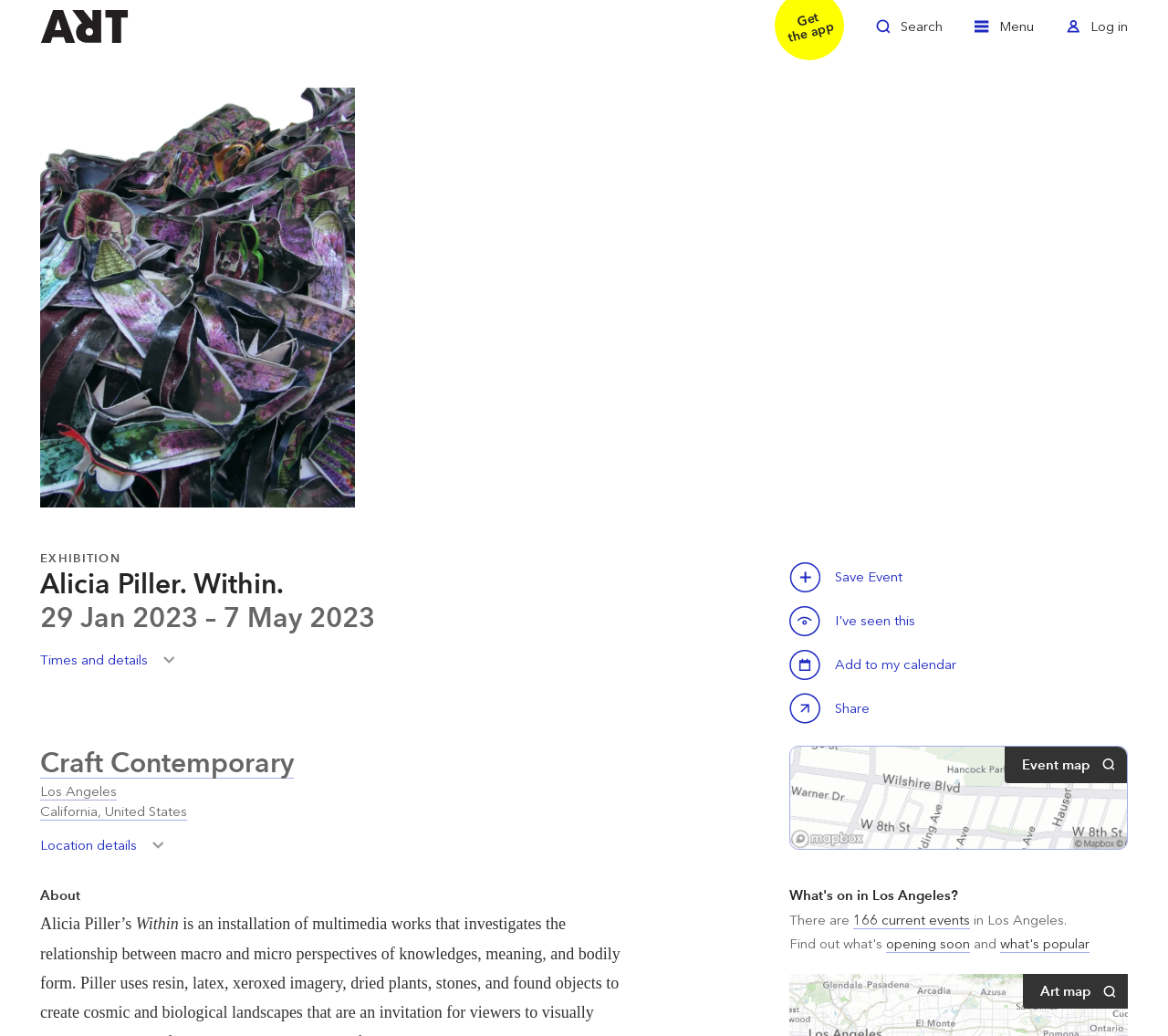Show the bounding box coordinates of the element that should be clicked to complete the task: "Save this event".

[0.676, 0.542, 0.703, 0.572]